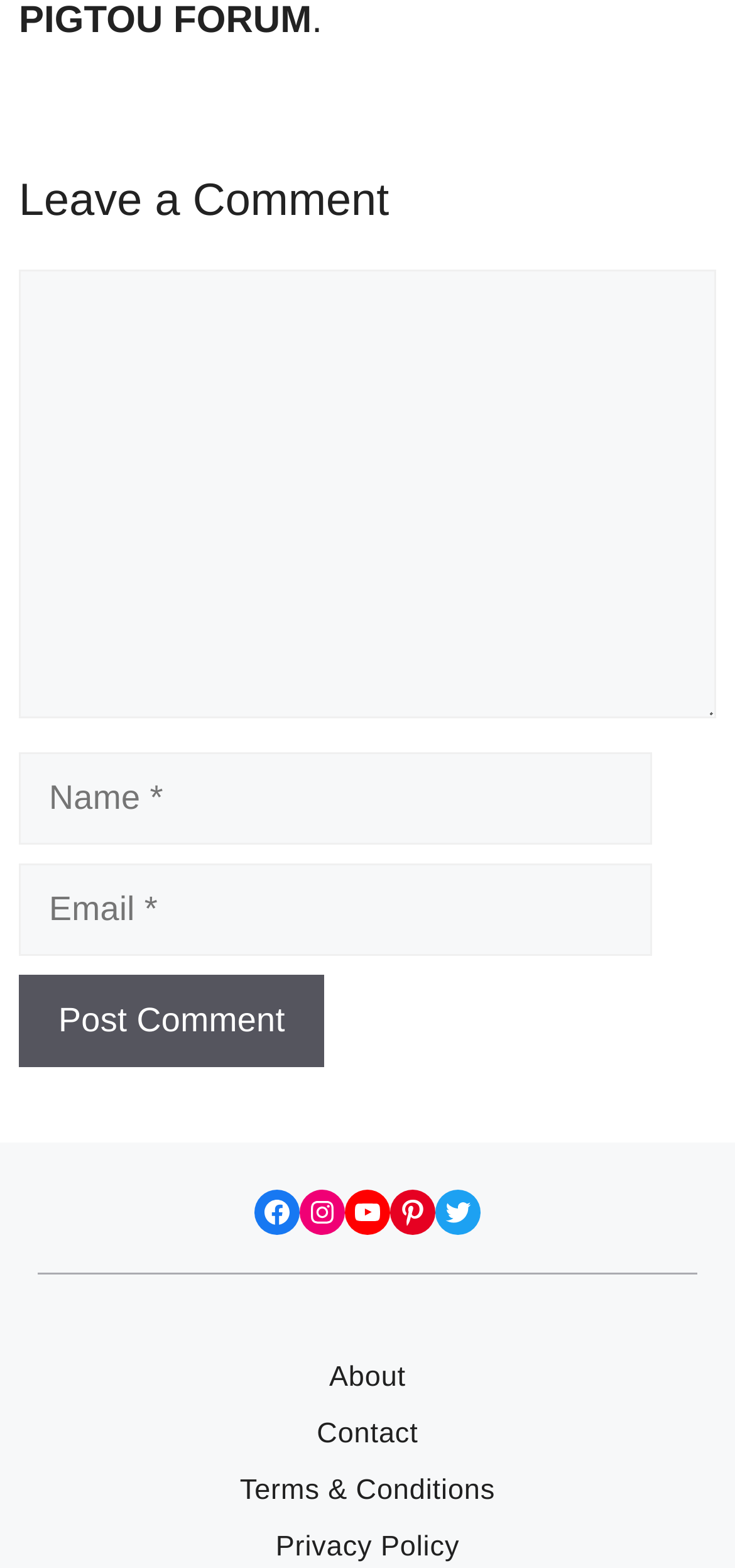Please determine the bounding box coordinates of the element to click on in order to accomplish the following task: "visit Instagram". Ensure the coordinates are four float numbers ranging from 0 to 1, i.e., [left, top, right, bottom].

[0.408, 0.759, 0.469, 0.788]